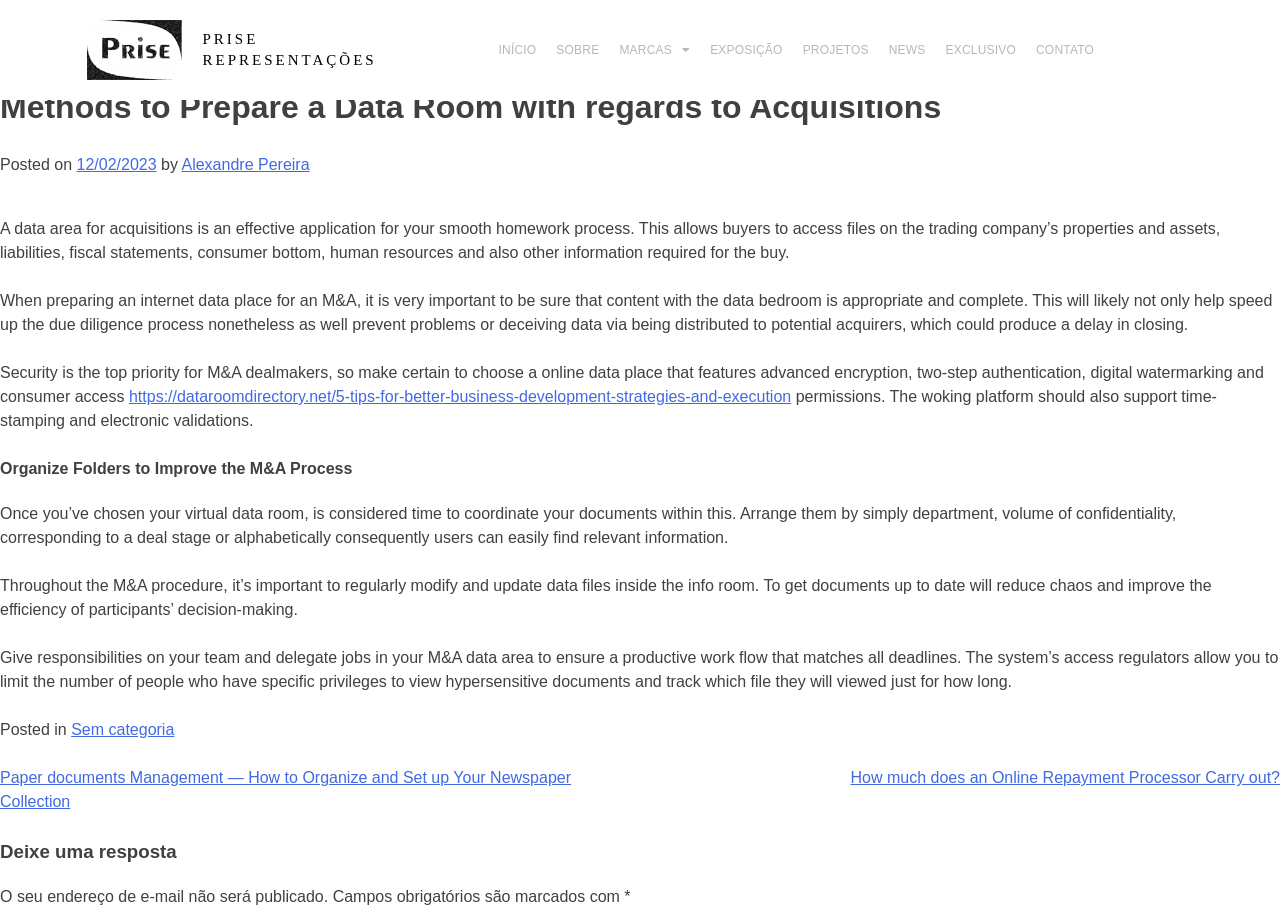How should documents be organized in the data room?
Answer the question in a detailed and comprehensive manner.

I read the section 'Organize Folders to Improve the M&A Process', which suggests arranging documents by department, volume of confidentiality, according to a deal stage, or alphabetically, so users can easily find relevant information.